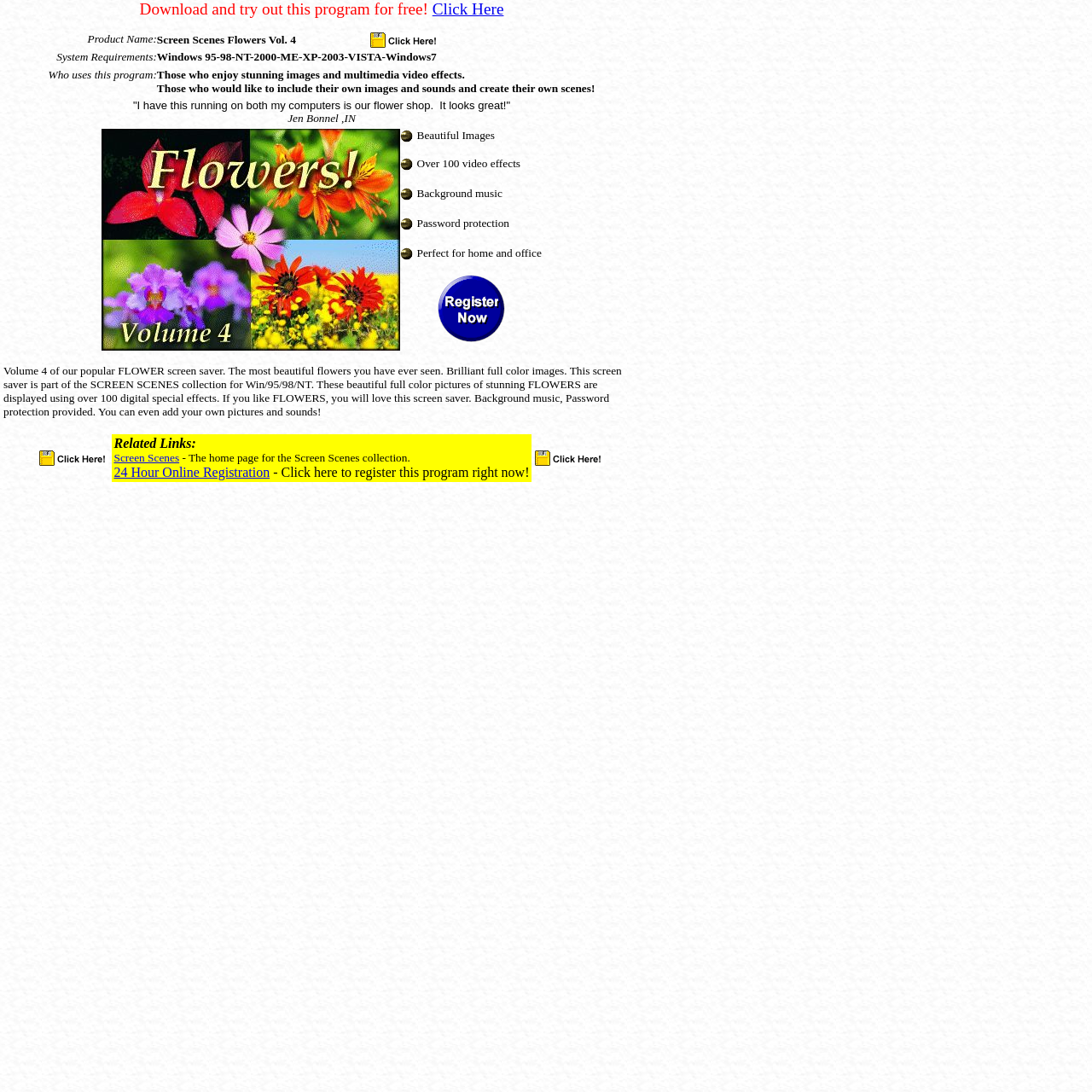Please provide a short answer using a single word or phrase for the question:
How many video effects are used in this screen saver?

Over 100